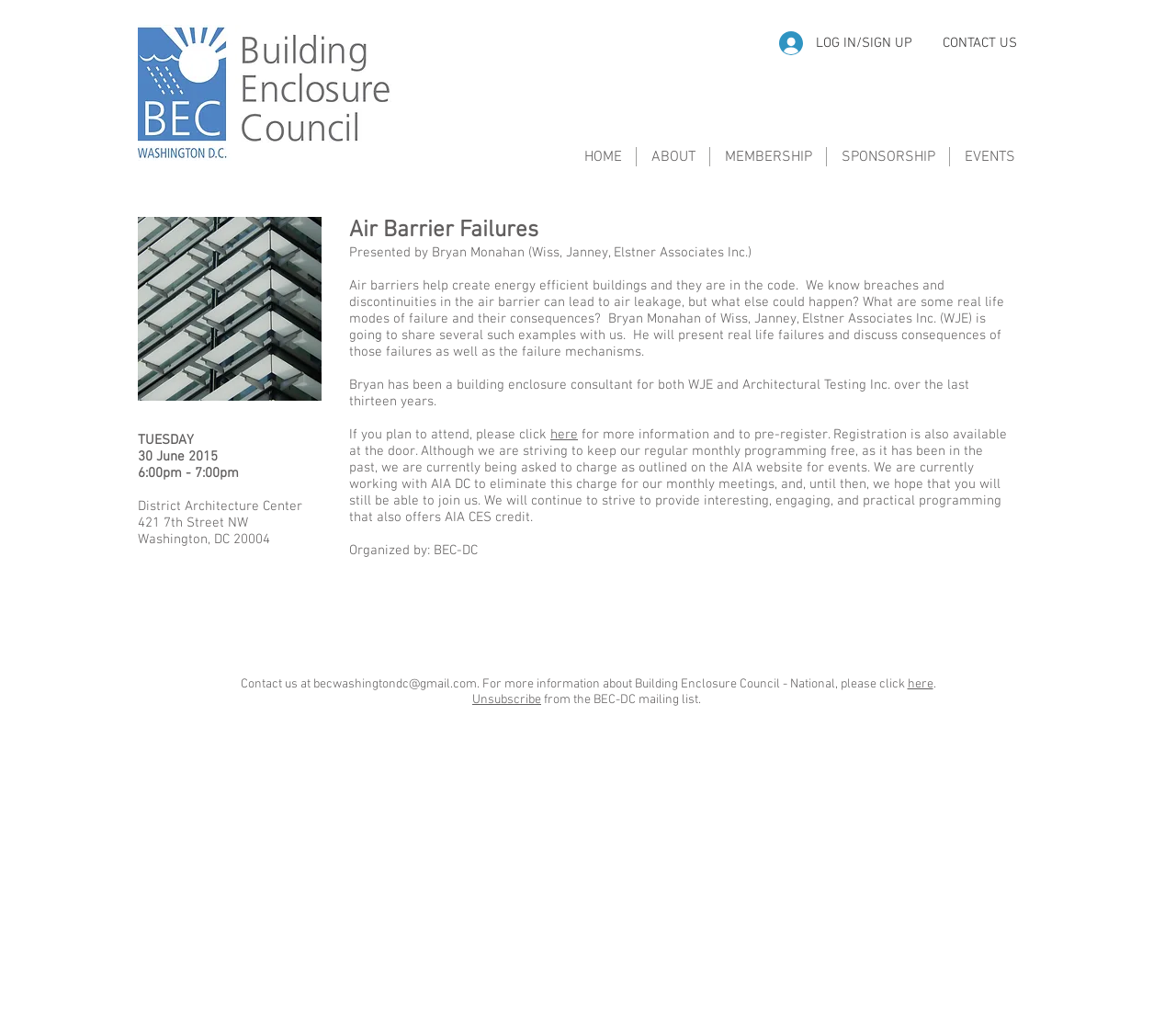Locate the bounding box coordinates of the element to click to perform the following action: 'Click the LOG IN/SIGN UP button'. The coordinates should be given as four float values between 0 and 1, in the form of [left, top, right, bottom].

[0.652, 0.025, 0.787, 0.06]